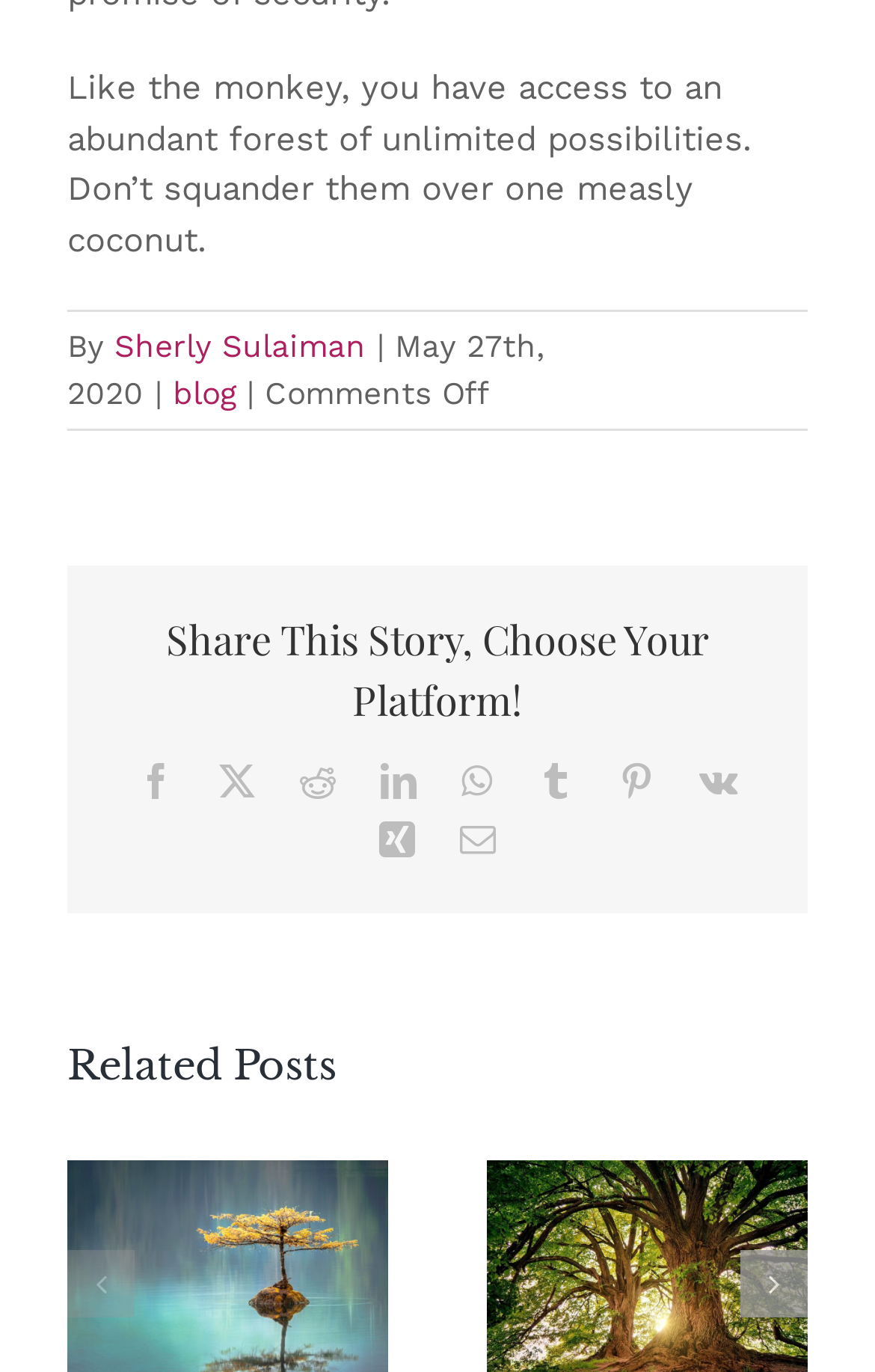Determine the bounding box coordinates of the clickable region to carry out the instruction: "Click on the Facebook link".

[0.158, 0.557, 0.199, 0.583]